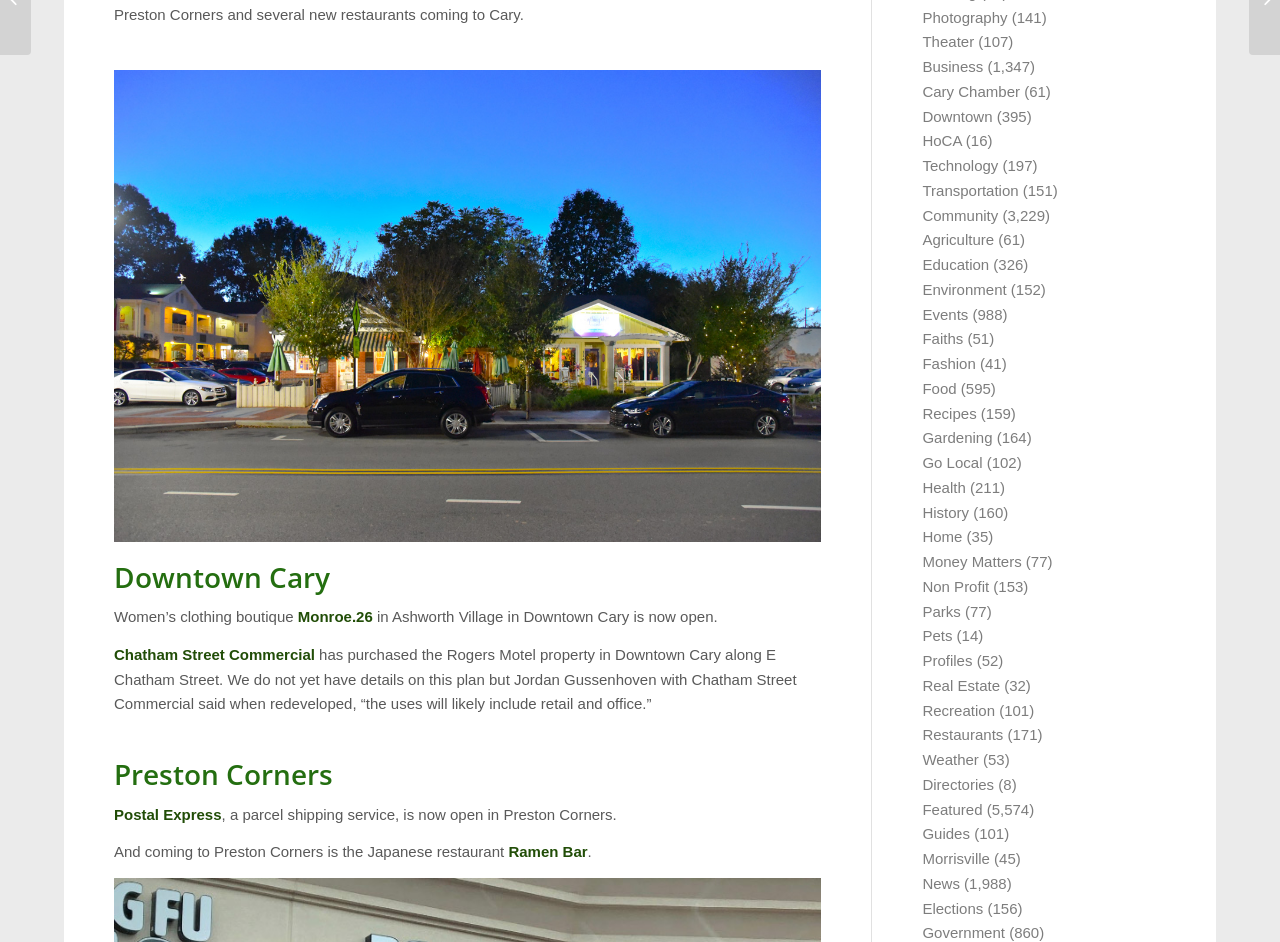Please find the bounding box for the following UI element description. Provide the coordinates in (top-left x, top-left y, bottom-right x, bottom-right y) format, with values between 0 and 1: alt="Downtown Cary"

[0.089, 0.074, 0.642, 0.581]